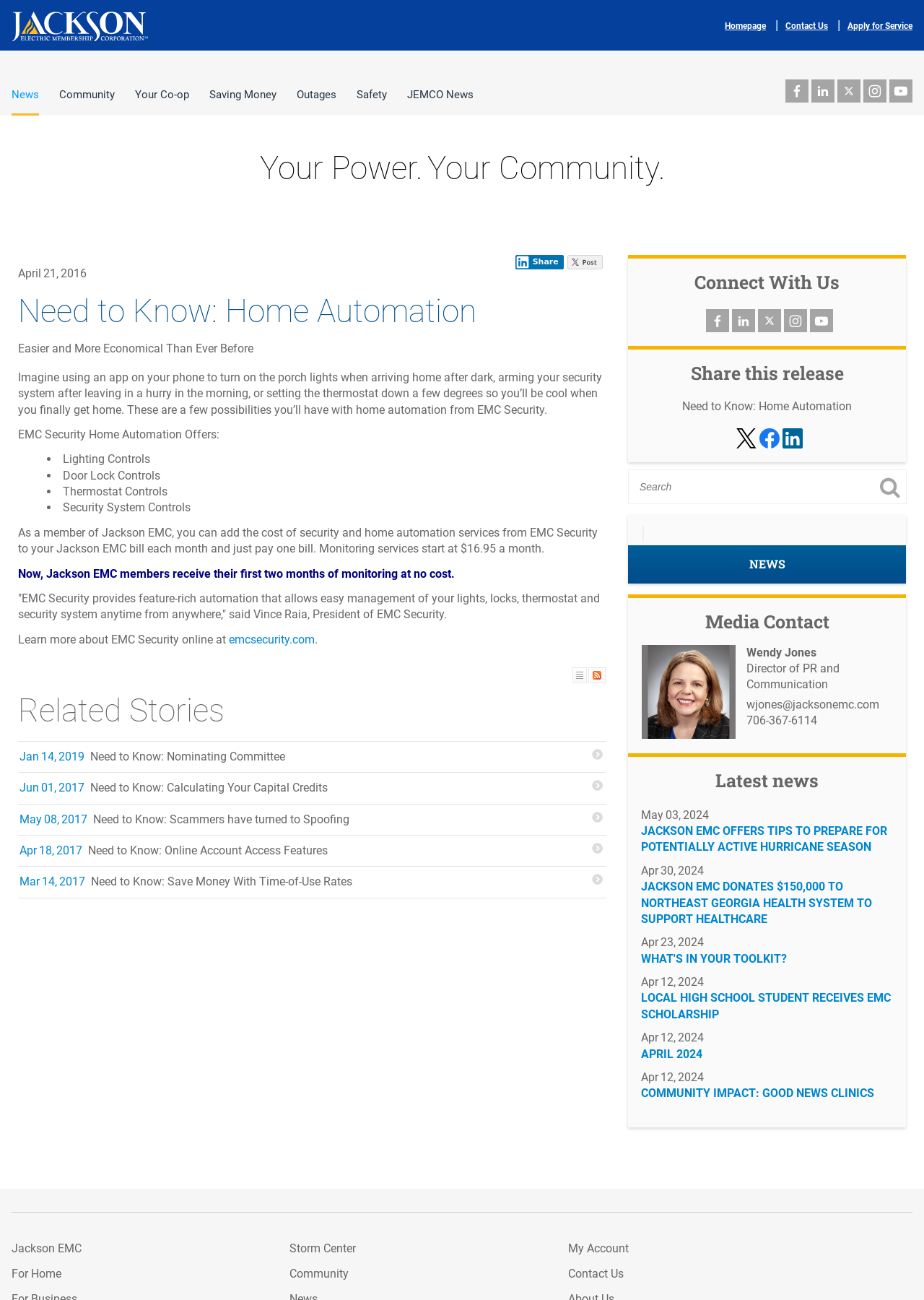Please specify the bounding box coordinates of the region to click in order to perform the following instruction: "Visit our Facebook page".

[0.764, 0.238, 0.789, 0.256]